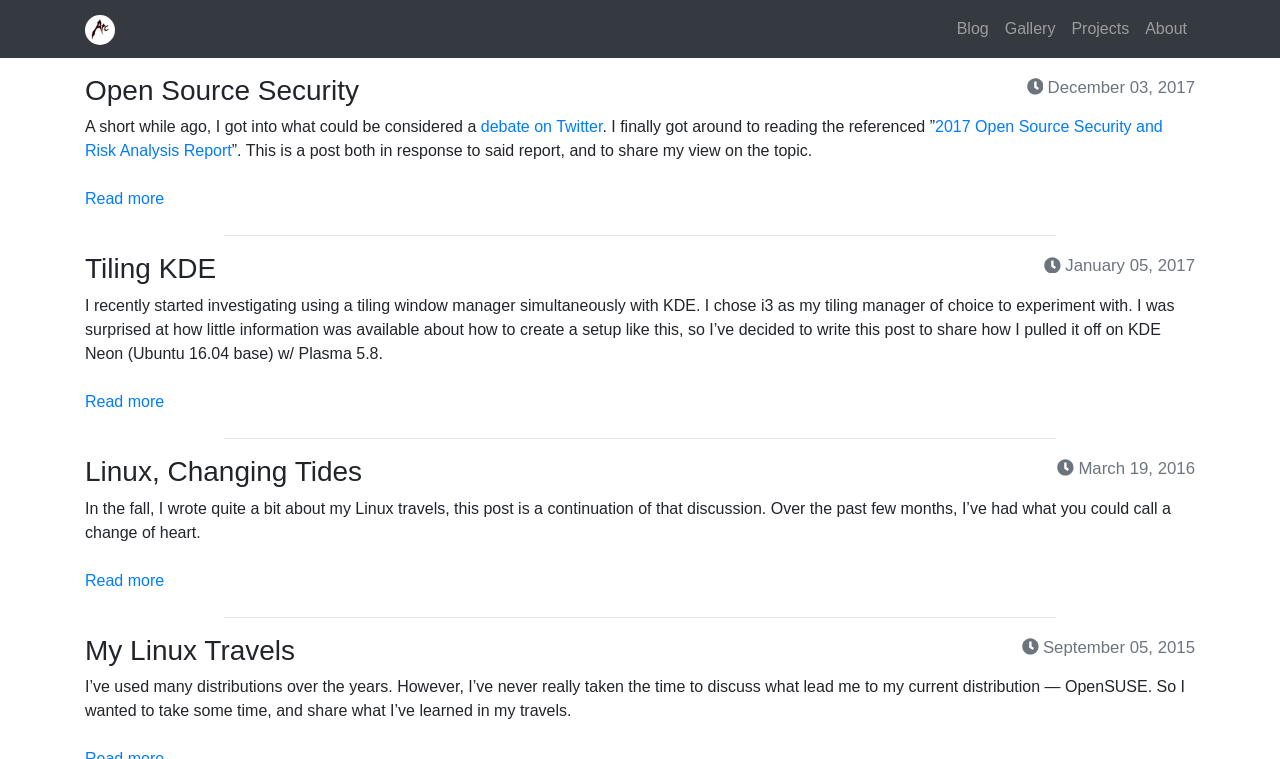Pinpoint the bounding box coordinates of the clickable element to carry out the following instruction: "Read more about 'Tiling KDE'."

[0.066, 0.236, 0.934, 0.289]